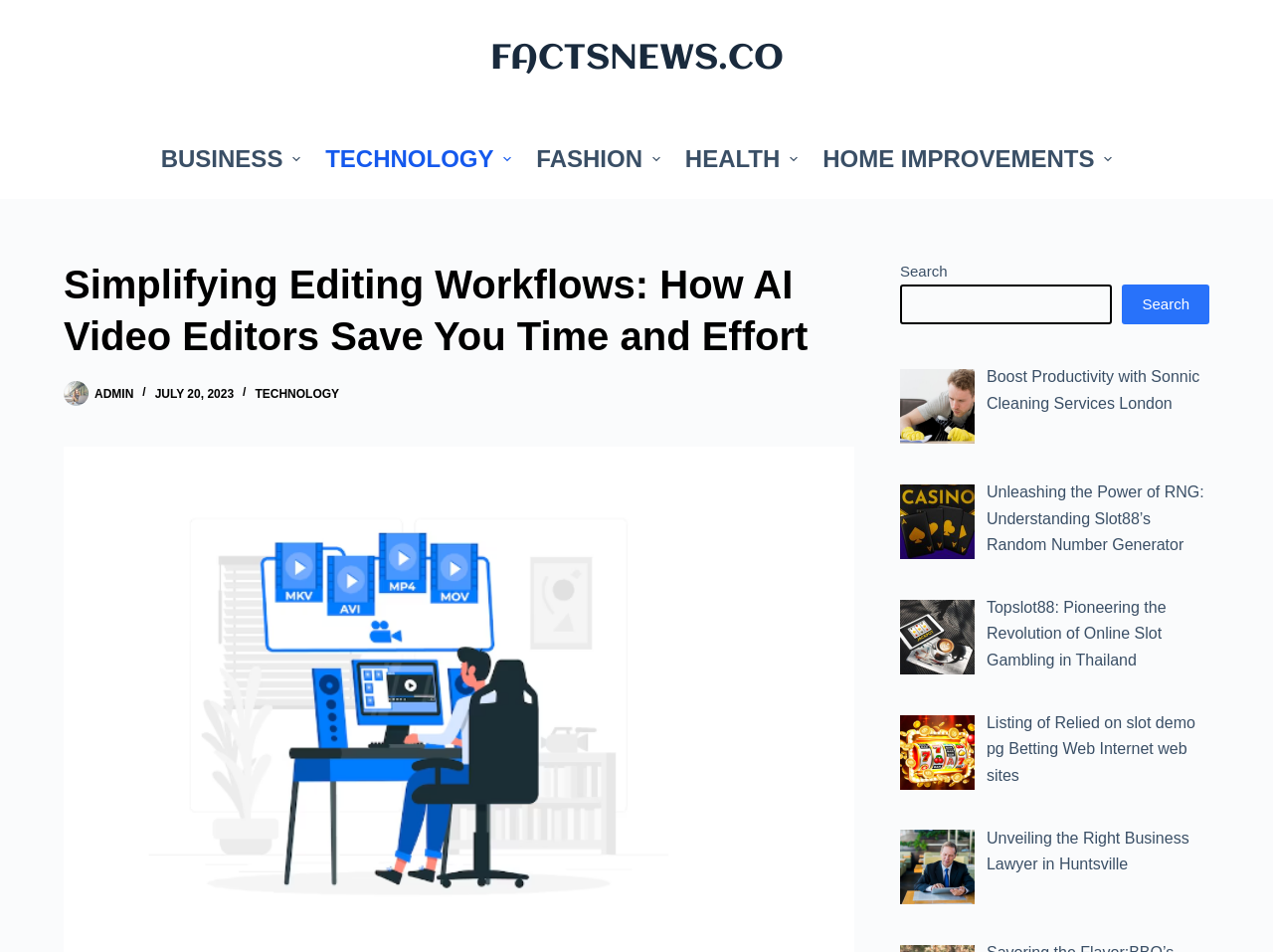What is the category of the first article?
Using the visual information, answer the question in a single word or phrase.

TECHNOLOGY